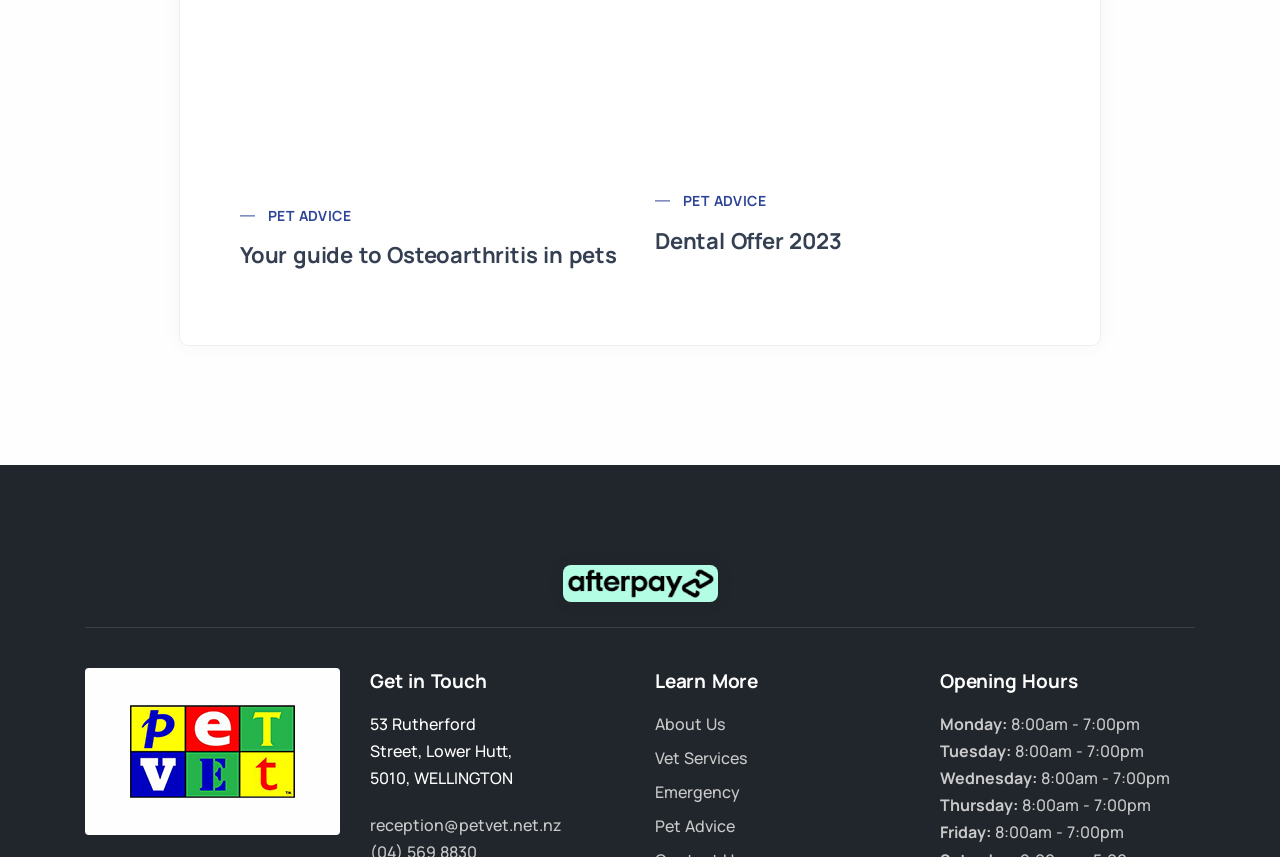What is the address of the pet vet?
Refer to the image and give a detailed response to the question.

The address is mentioned in the link '53 Rutherford Street, Lower Hutt, 5010, WELLINGTON' under the 'Get in Touch' section.